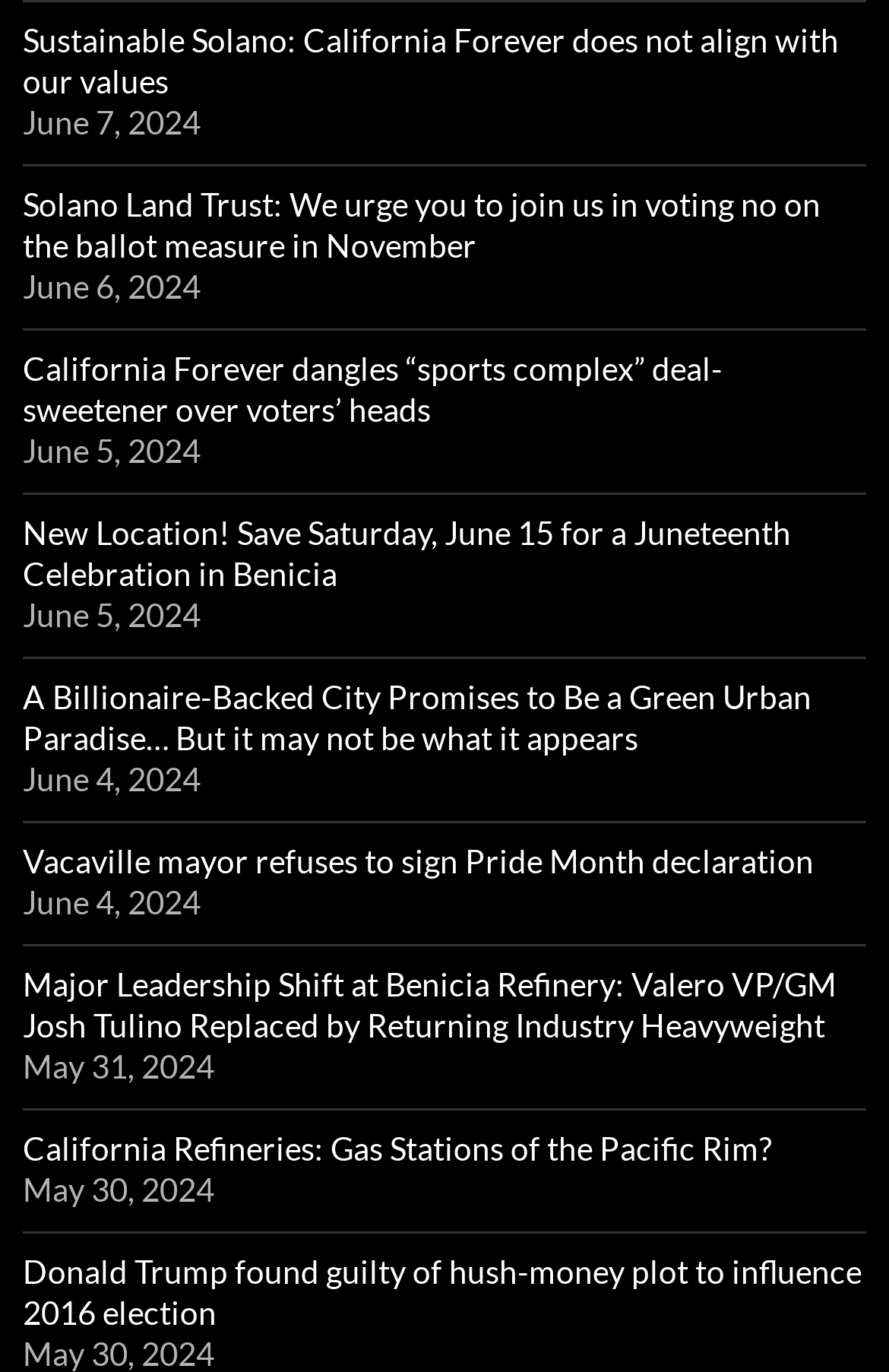What is the topic of the article with the date June 15?
From the details in the image, provide a complete and detailed answer to the question.

The article with the date June 15 is 'New Location! Save Saturday, June 15 for a Juneteenth Celebration in Benicia', which suggests that the topic is about a Juneteenth Celebration.